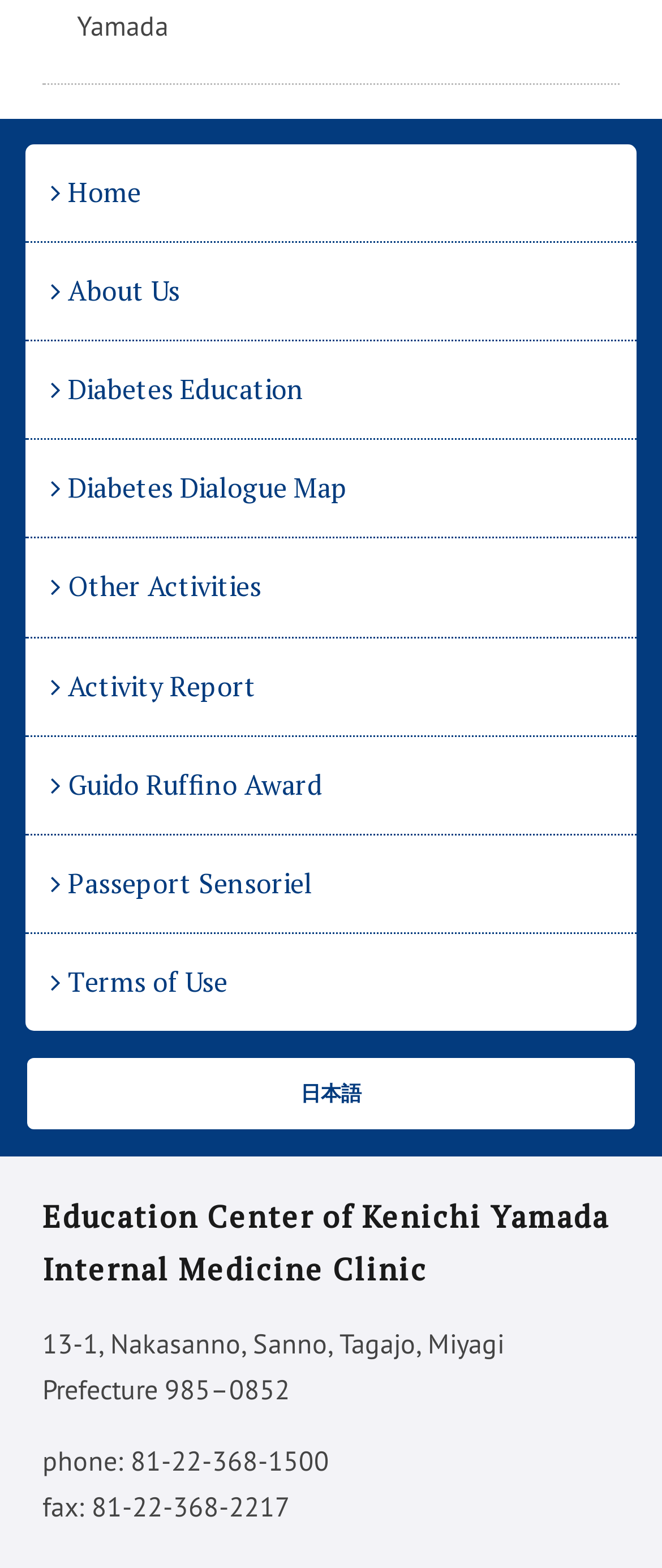Give a one-word or short-phrase answer to the following question: 
What is the clinic's address?

13-1, Nakasanno, Sanno, Tagajo, Miyagi Prefecture 985–0852